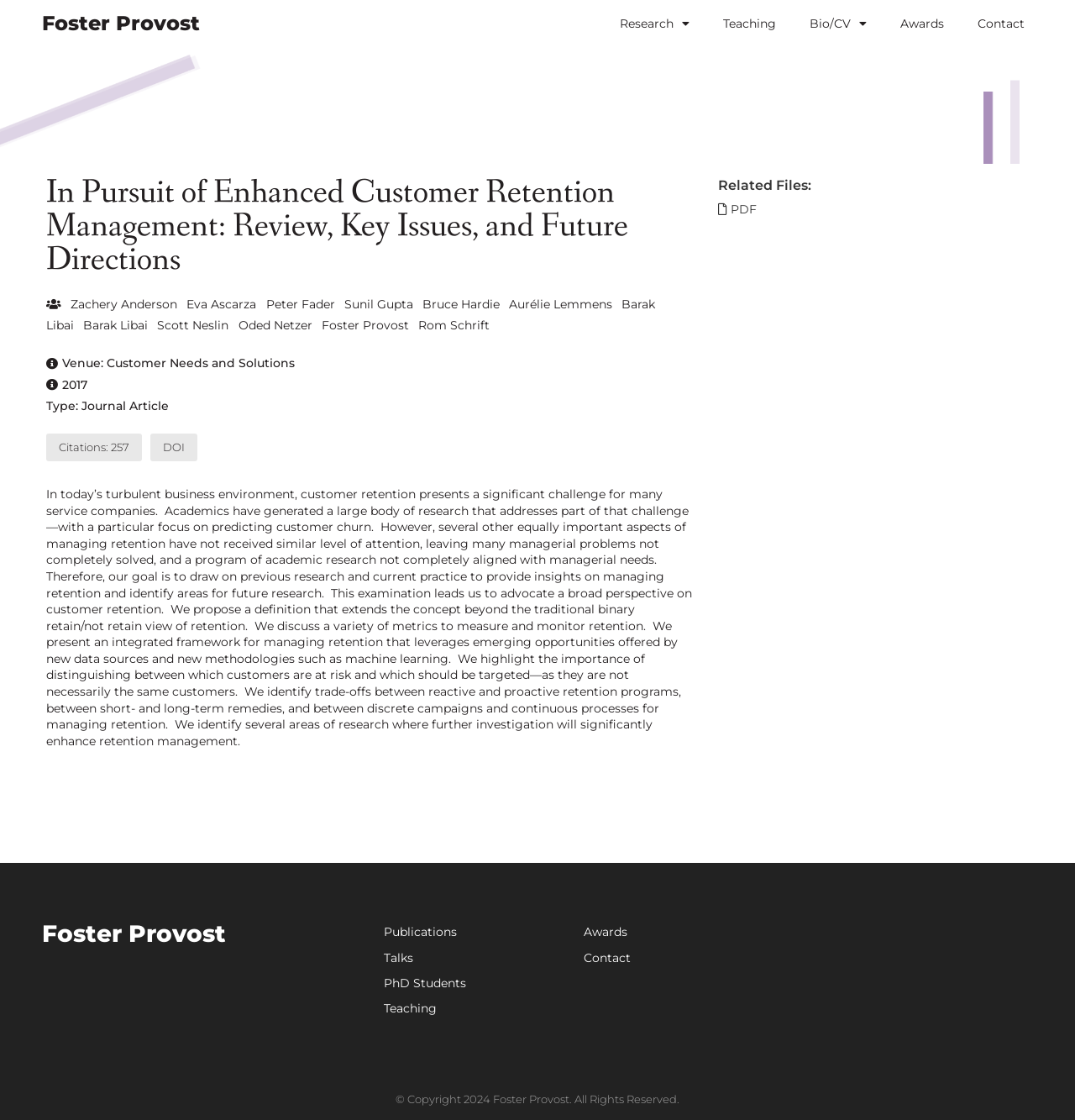Create an in-depth description of the webpage, covering main sections.

This webpage appears to be an academic profile page for Foster Provost, with a focus on his research and publications. At the top of the page, there is a heading with his name, followed by a navigation menu with links to "Research", "Teaching", "Bio/CV", "Awards", and "Contact".

Below the navigation menu, there is a main section that contains the content of the page. The first element in this section is a heading with the title "In Pursuit of Enhanced Customer Retention Management: Review, Key Issues, and Future Directions". This is followed by a list of authors, including Zachery Anderson, Eva Ascarza, Peter Fader, and others.

The main content of the page is a lengthy text that discusses customer retention management, including the challenges faced by service companies, the importance of predicting customer churn, and the need for a broader perspective on customer retention. The text also proposes a definition of customer retention, discusses metrics for measuring and monitoring retention, and presents an integrated framework for managing retention.

To the right of the main content, there is a section with links to "Citations: 257", "DOI", and "Related Files:", which includes a link to a PDF file. At the bottom of the page, there is a footer section with links to "Publications", "Talks", "PhD Students", "Teaching", "Awards", and "Contact", as well as a copyright notice.

Overall, the page is well-organized and easy to navigate, with clear headings and concise text that summarizes the main topics and ideas.